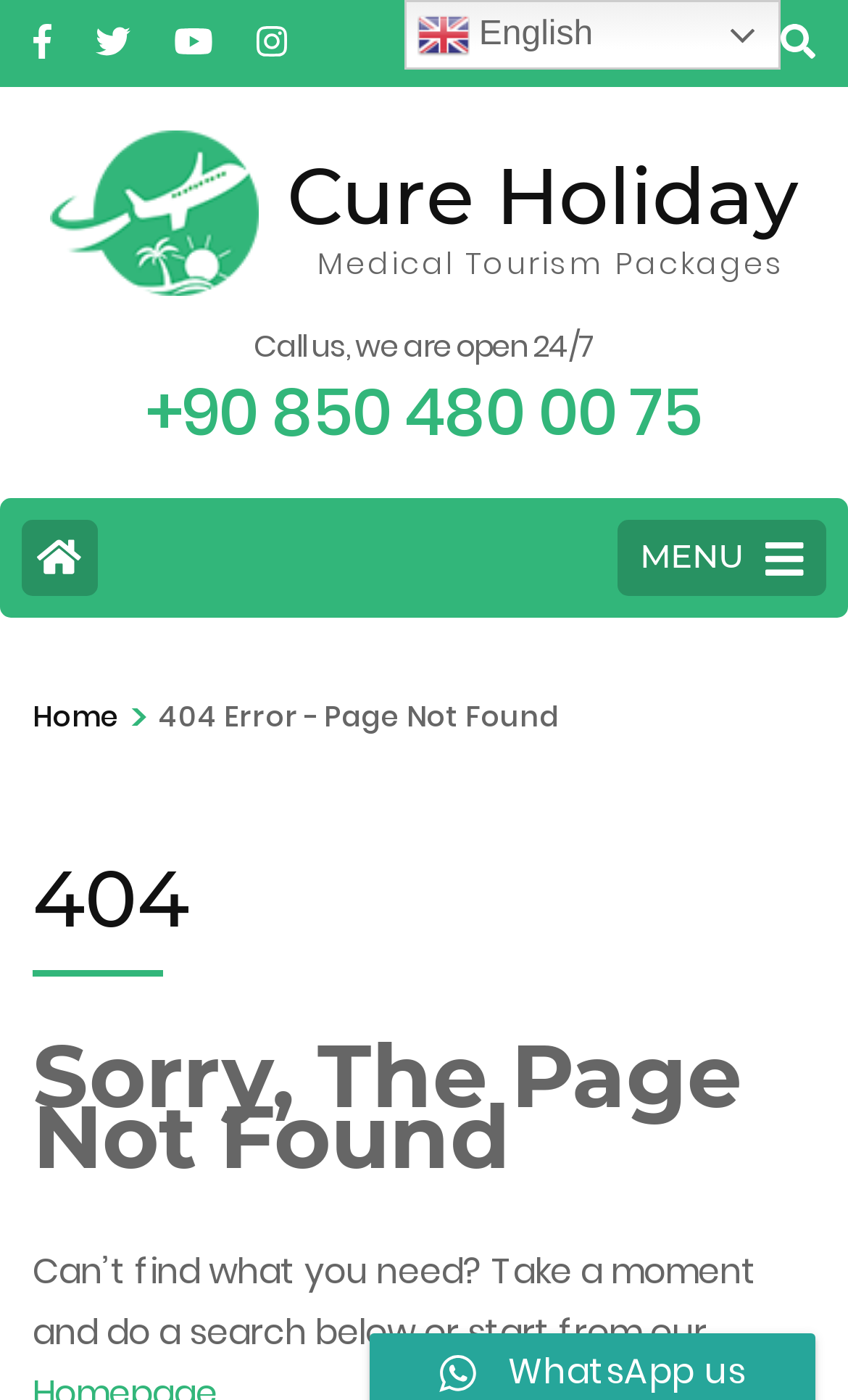Provide a brief response in the form of a single word or phrase:
What is the name of the website?

Cure Holiday